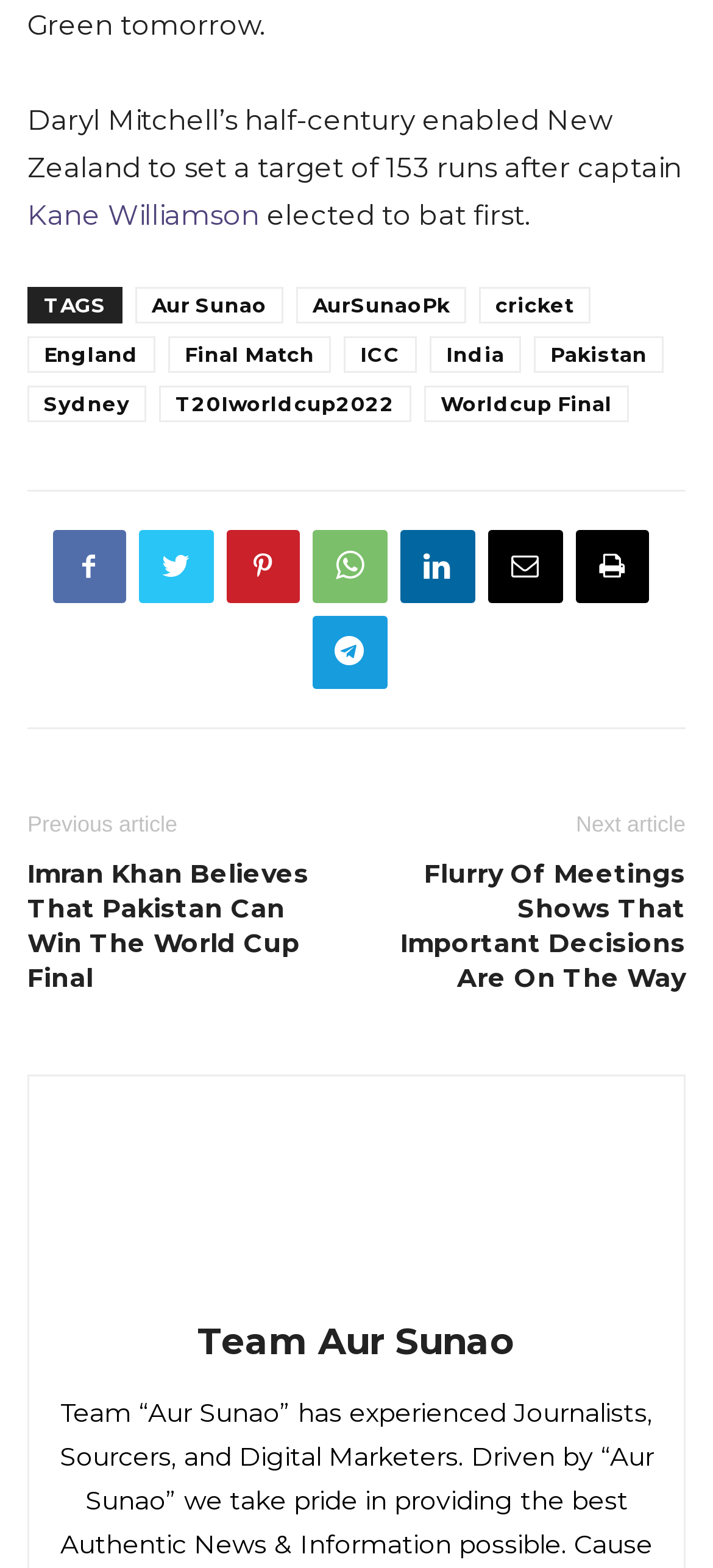Refer to the image and provide an in-depth answer to the question:
What is the name of the New Zealand captain?

The answer can be found in the first paragraph of the article, where it is mentioned that 'Kane Williamson' elected to bat first.